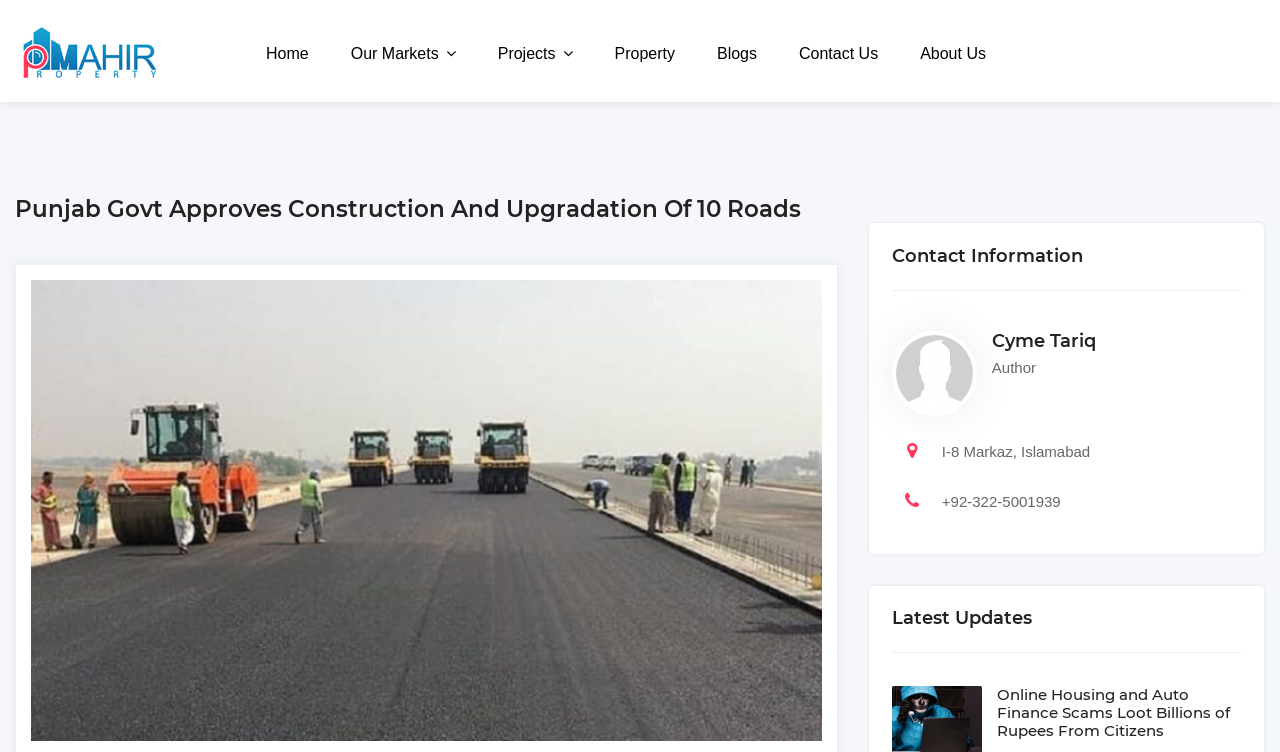What is the contact information of the author?
Look at the image and respond with a single word or a short phrase.

I-8 Markaz, Islamabad, +92-322-5001939